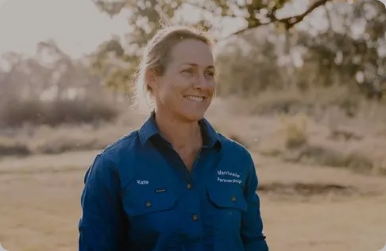Describe the scene depicted in the image with great detail.

The image features Kate Gunn, the newly appointed Chairperson of AMPS, smiling warmly in a natural outdoor setting. She is dressed in a blue shirt with pockets, indicating her connection to the agricultural field. The background is softly blurred, highlighting her presence against a backdrop of green foliage and a sunlit landscape, which evokes a sense of warmth and positivity. This image accompanies the announcement of her role, emphasizing her engagement with the community and dedication to agricultural advancement.